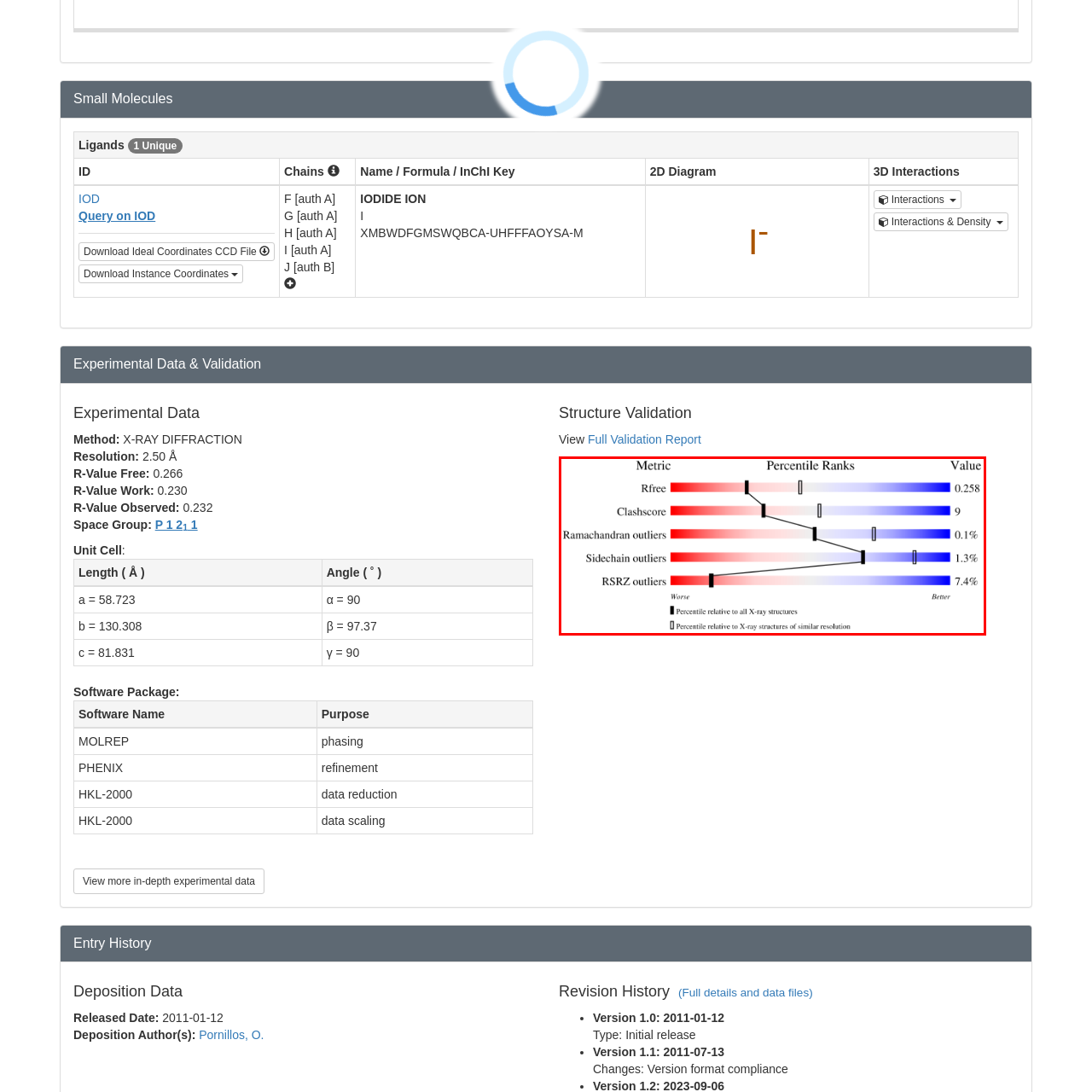Analyze the content inside the red-marked area, What is the purpose of the graphical representation? Answer using only one word or a concise phrase.

Quick visual assessment